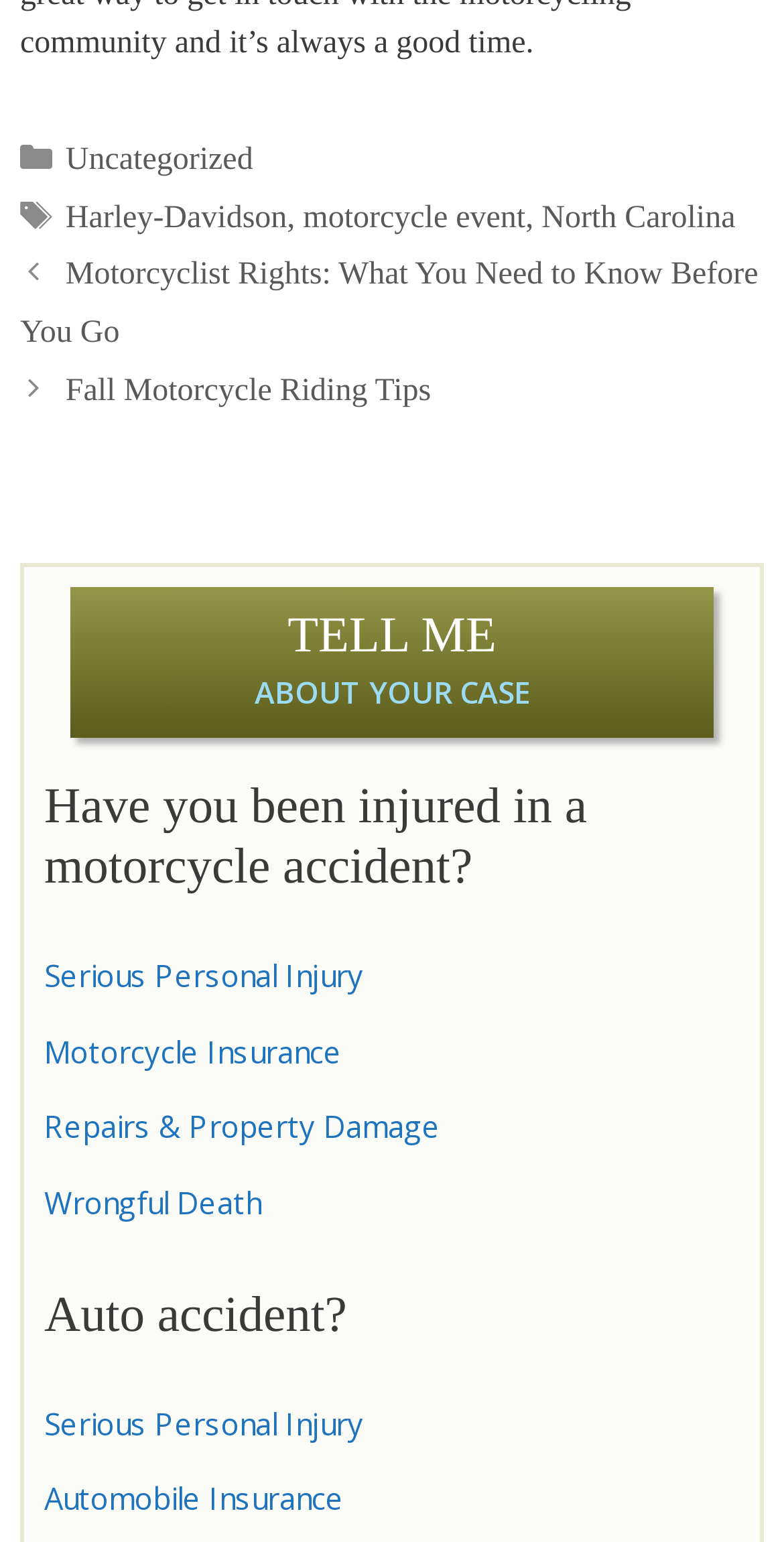Highlight the bounding box coordinates of the region I should click on to meet the following instruction: "Click on 'TELL ME ABOUT YOUR CASE'".

[0.056, 0.38, 0.944, 0.479]